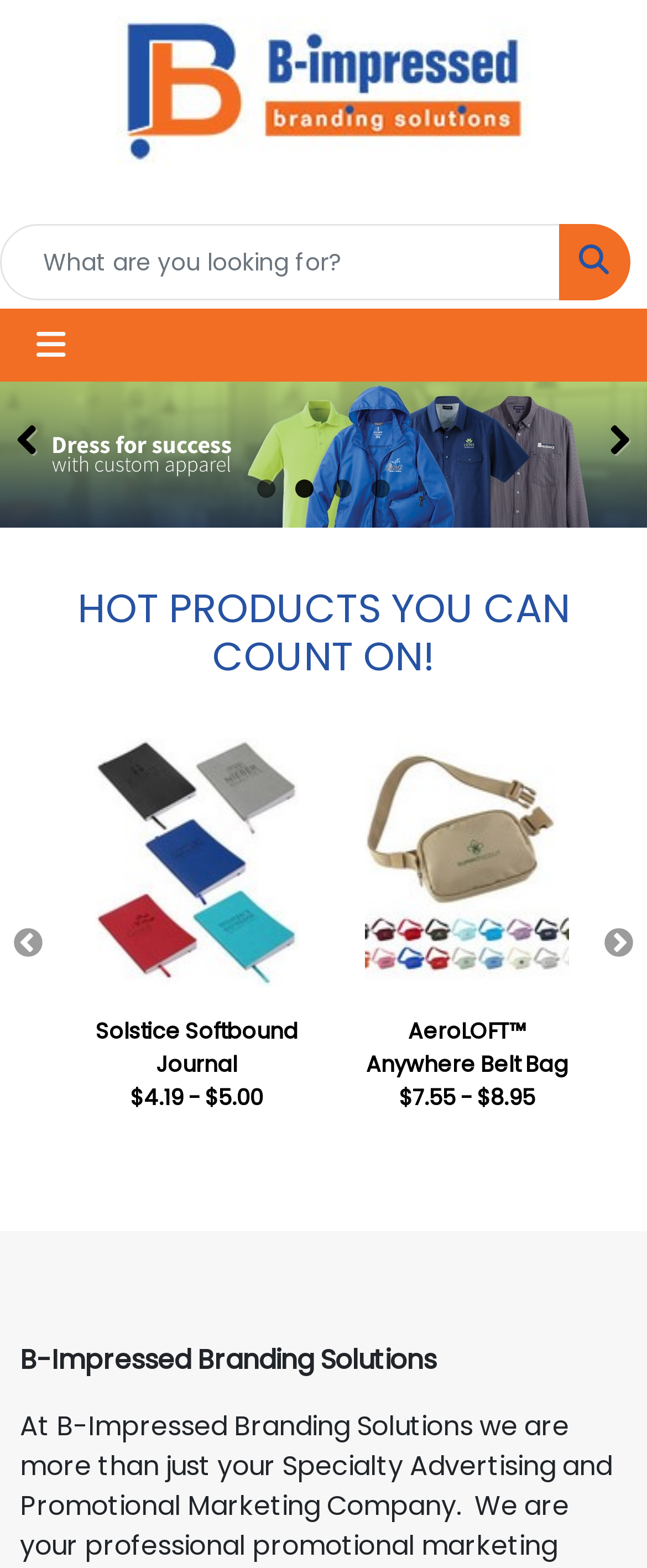What is the text on the top-left corner of the webpage?
Provide a short answer using one word or a brief phrase based on the image.

B-Impressed Branding Solutions